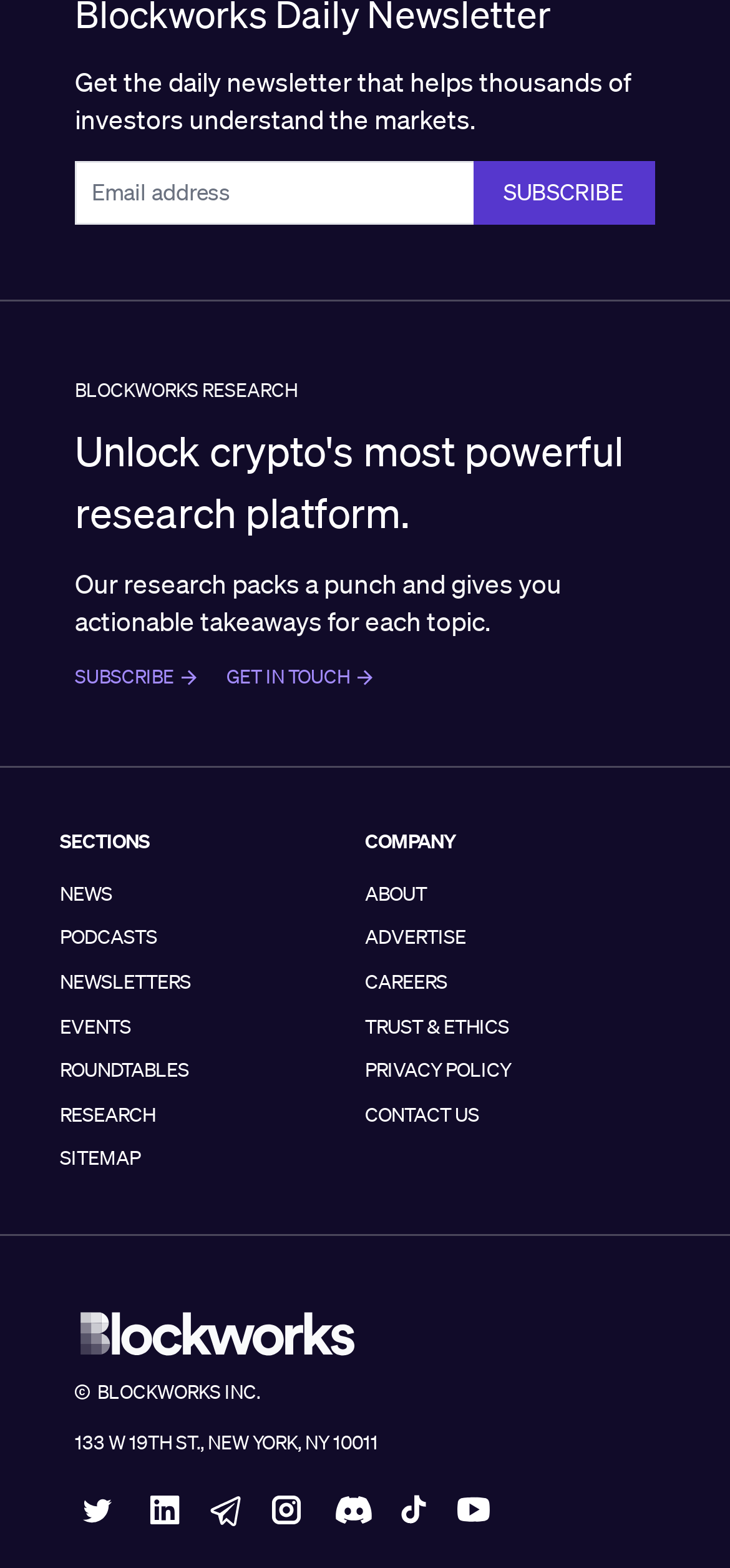Please determine the bounding box coordinates of the section I need to click to accomplish this instruction: "Read about BLOCKWORKS RESEARCH".

[0.103, 0.24, 0.408, 0.258]